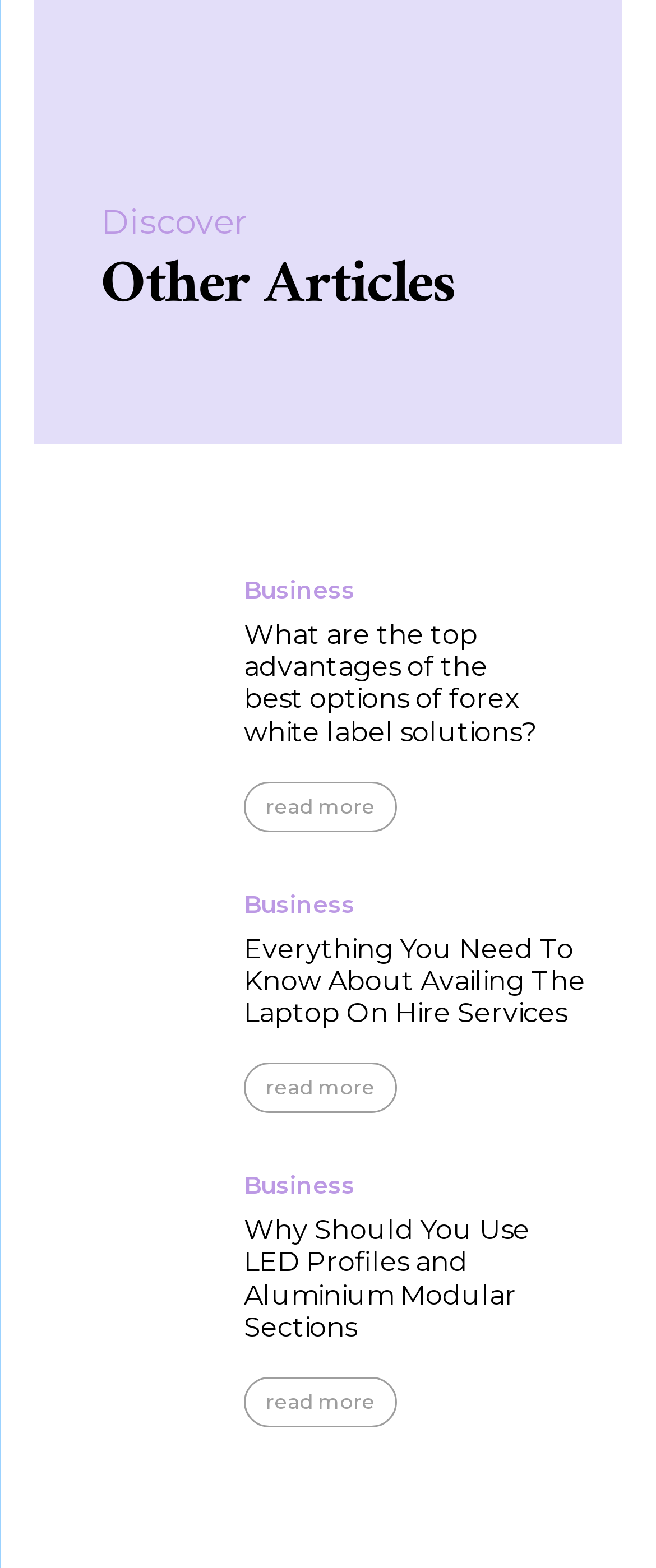Please identify the bounding box coordinates of the element that needs to be clicked to perform the following instruction: "Discover more".

[0.154, 0.129, 0.377, 0.154]